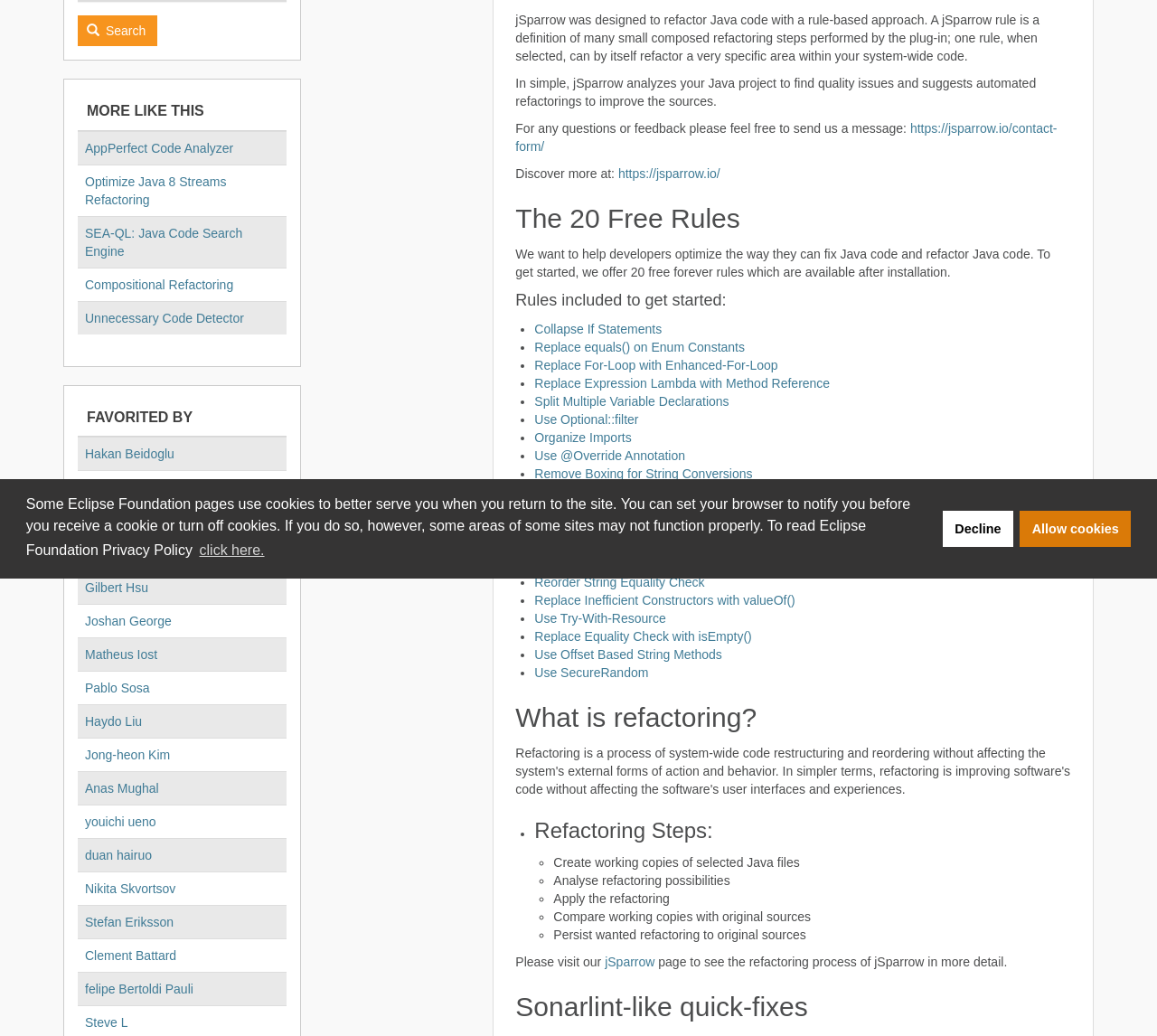Bounding box coordinates are specified in the format (top-left x, top-left y, bottom-right x, bottom-right y). All values are floating point numbers bounded between 0 and 1. Please provide the bounding box coordinate of the region this sentence describes: https://jsparrow.io/

[0.534, 0.16, 0.622, 0.174]